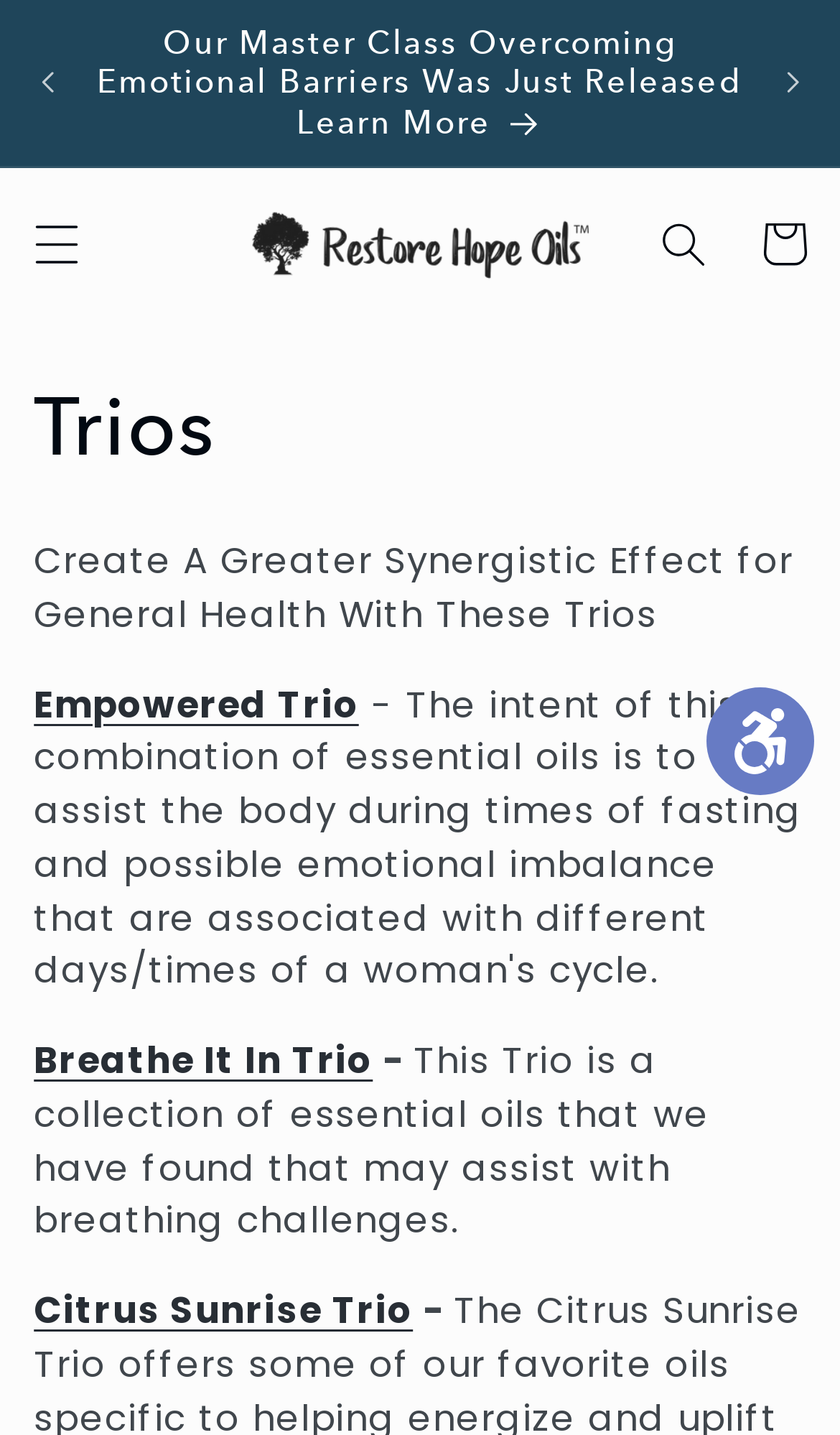Locate the coordinates of the bounding box for the clickable region that fulfills this instruction: "Learn more about the Master Class".

[0.113, 0.0, 0.887, 0.116]